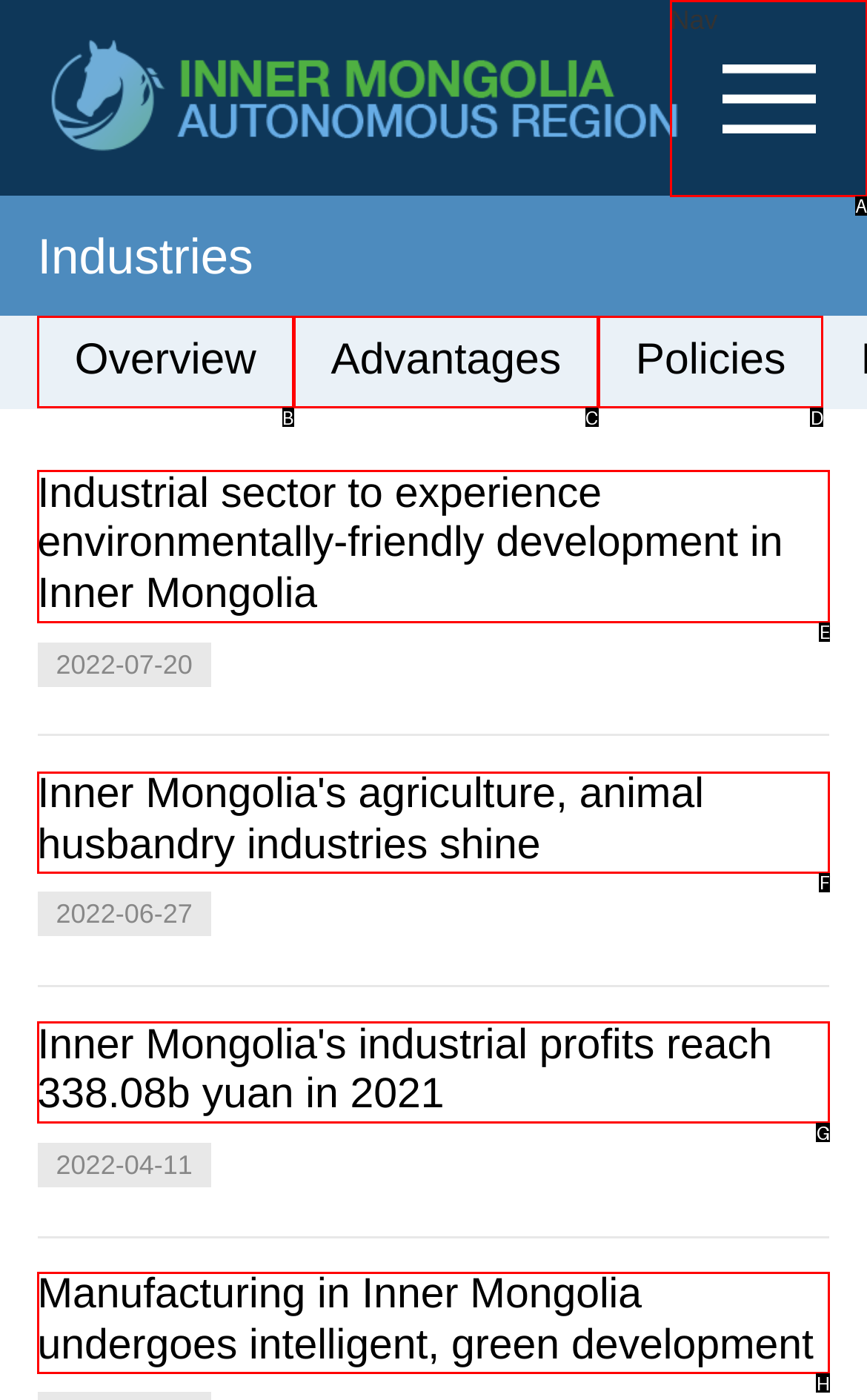Identify which HTML element aligns with the description: « All Events
Answer using the letter of the correct choice from the options available.

None